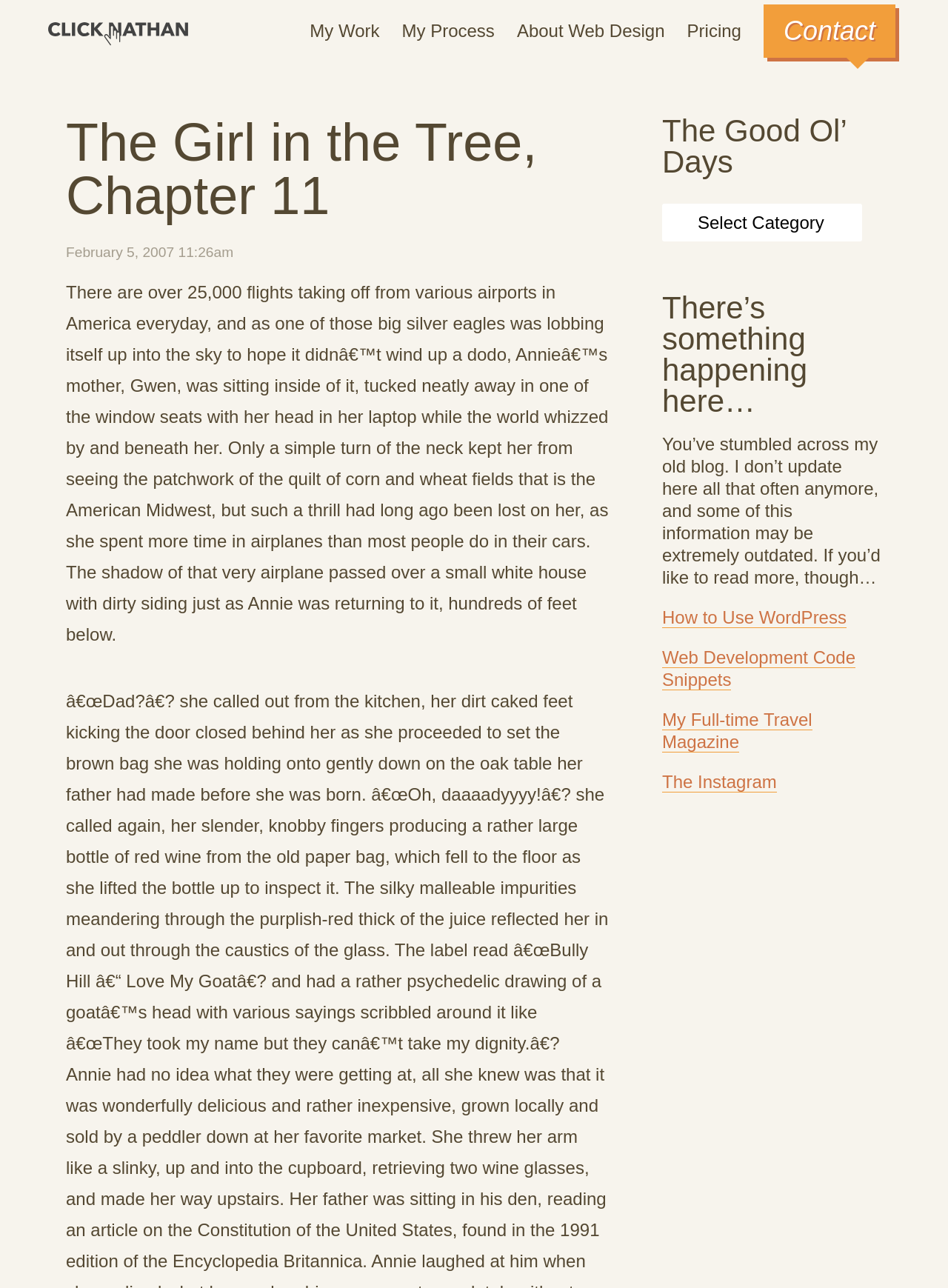Please find the bounding box for the UI element described by: "About Web Design".

[0.545, 0.014, 0.701, 0.035]